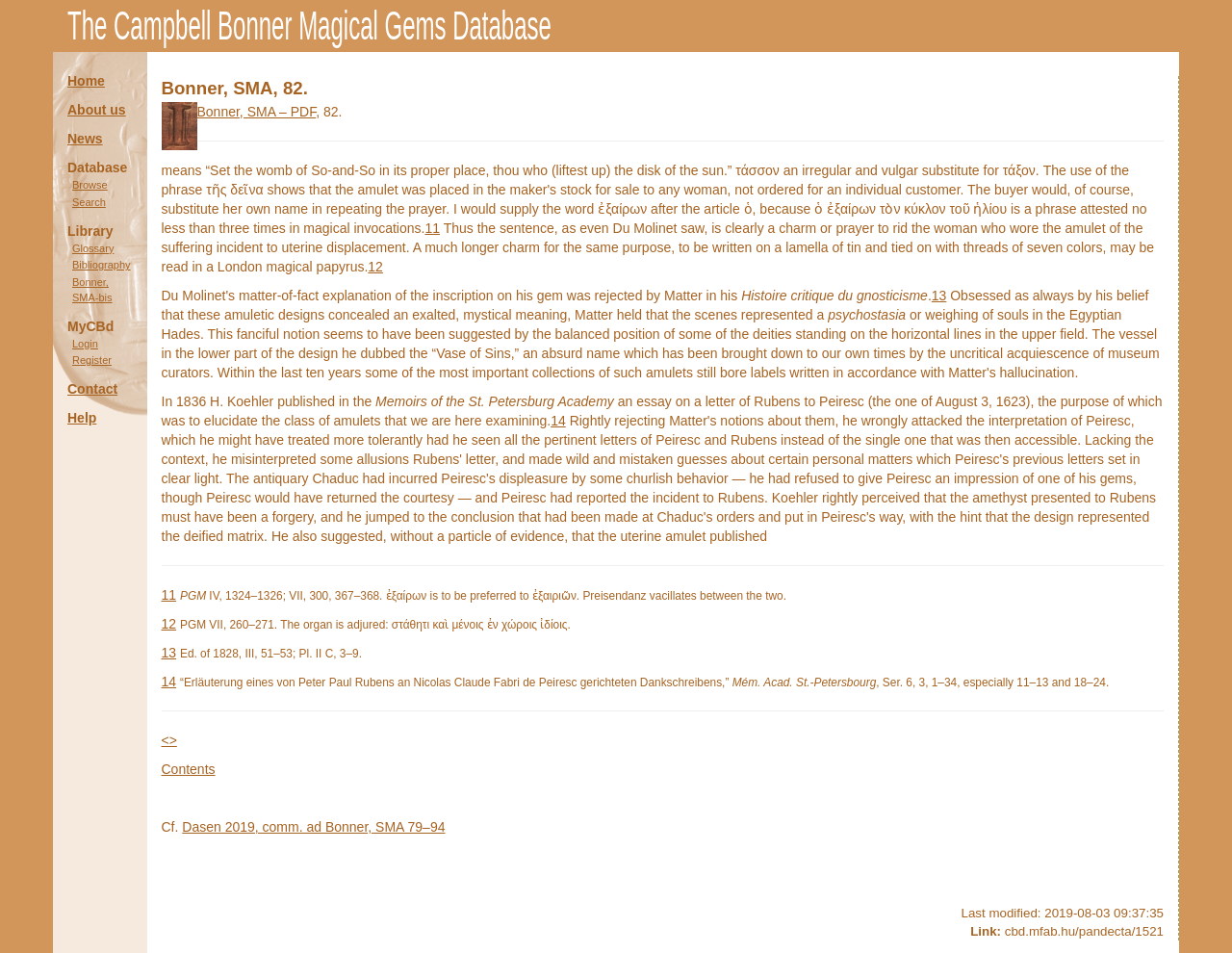Return the bounding box coordinates of the UI element that corresponds to this description: "Bonner, SMA – PDF". The coordinates must be given as four float numbers in the range of 0 and 1, [left, top, right, bottom].

[0.16, 0.109, 0.256, 0.125]